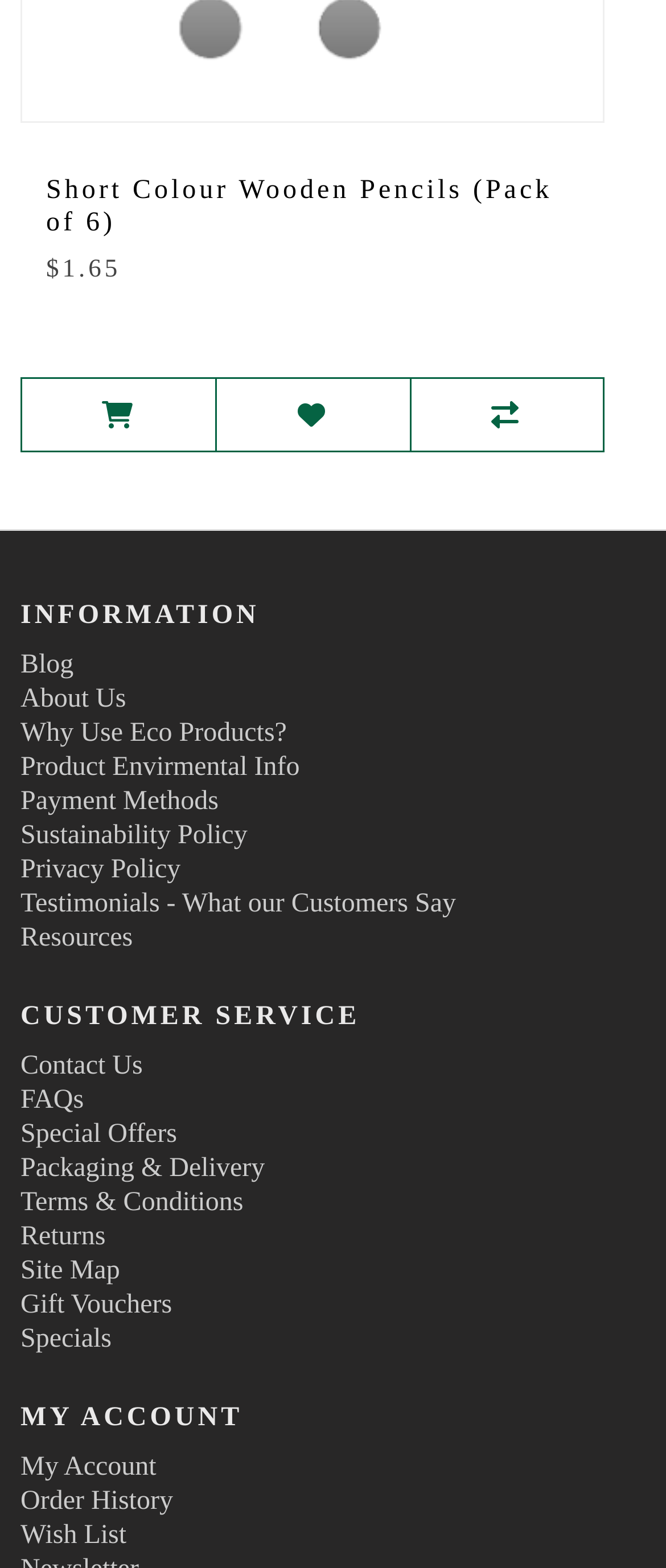Please find and report the bounding box coordinates of the element to click in order to perform the following action: "View order history". The coordinates should be expressed as four float numbers between 0 and 1, in the format [left, top, right, bottom].

[0.031, 0.949, 0.26, 0.967]